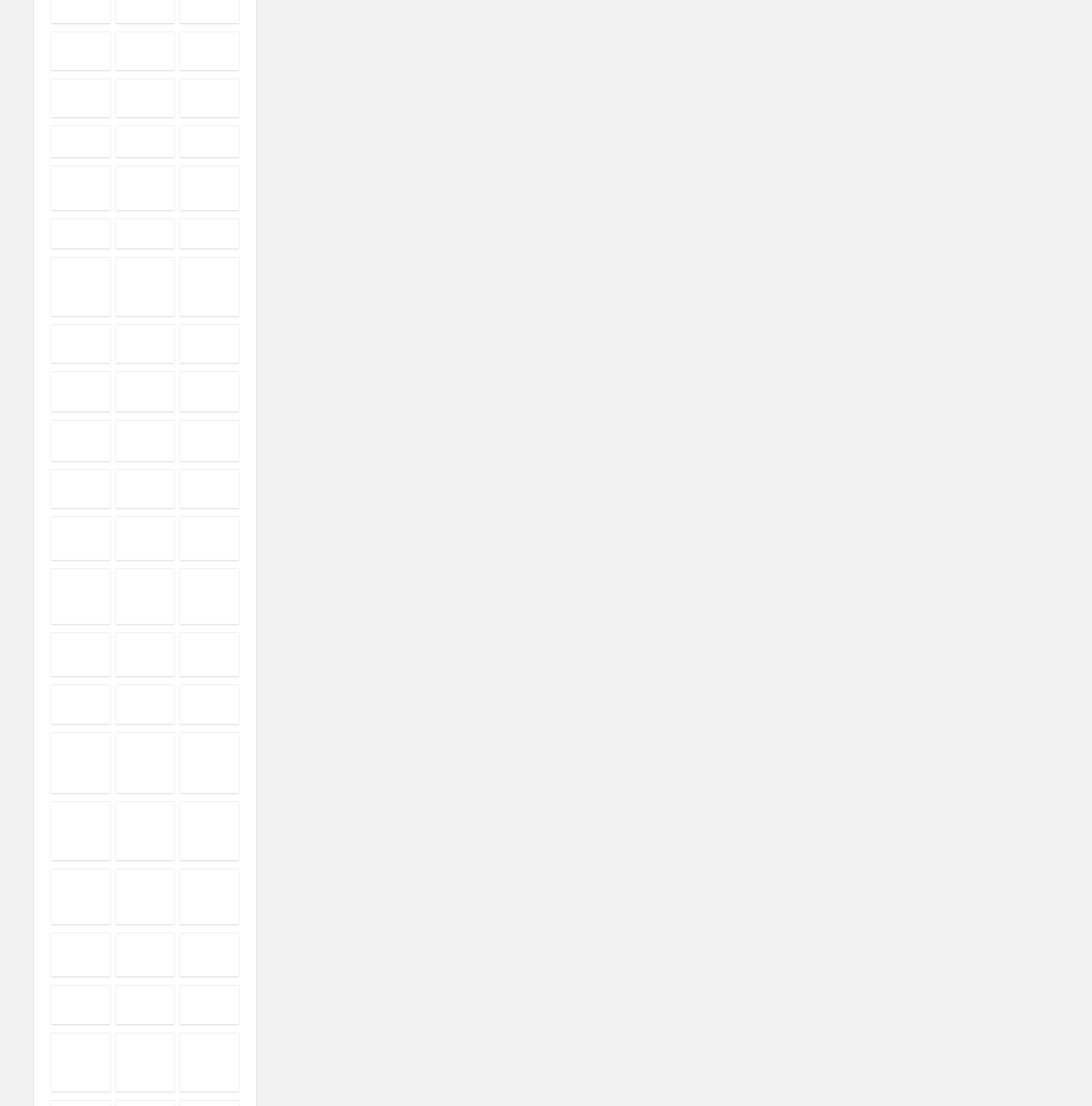Determine the bounding box coordinates of the element that should be clicked to execute the following command: "View Albee Baby".

[0.106, 0.028, 0.16, 0.063]